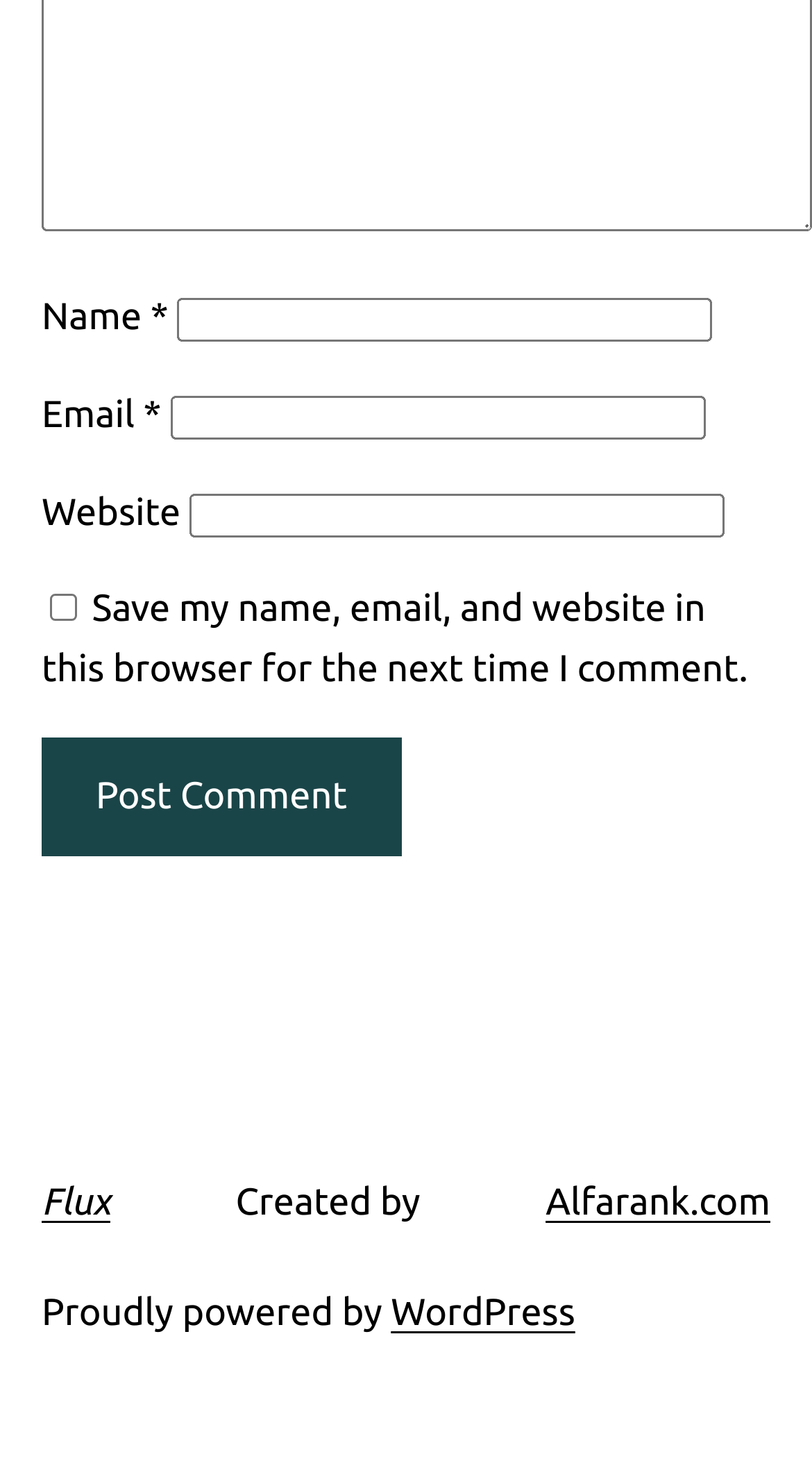Identify the bounding box of the UI element that matches this description: "parent_node: Name * name="author"".

[0.218, 0.202, 0.877, 0.232]